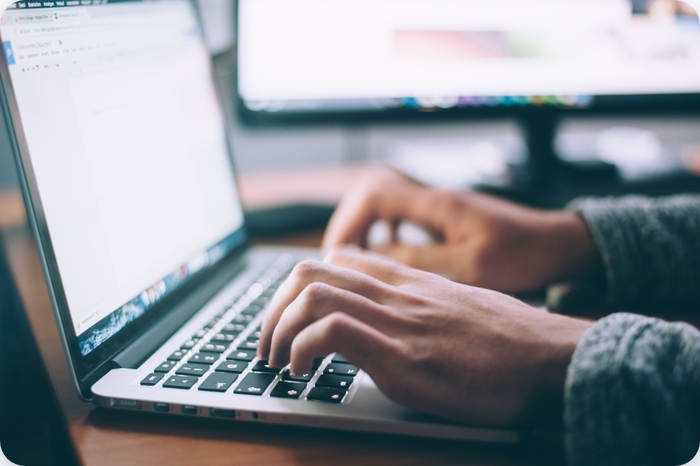Provide a comprehensive description of the image.

The image captures a close-up view of a person typing on a laptop keyboard, set against a backdrop of computer monitors. The individual appears engaged in their work, illustrating a modern workspace that emphasizes productivity and digital learning. This scene resonates with themes relevant to online education, highlighting the growing trend of online Christian homeschooling, where technology plays a pivotal role in facilitating a faith-based educational journey. The atmosphere reflects a blend of focus and accessibility, aligning with the flexibility and personalized approach that families are seeking in contemporary educational methods.